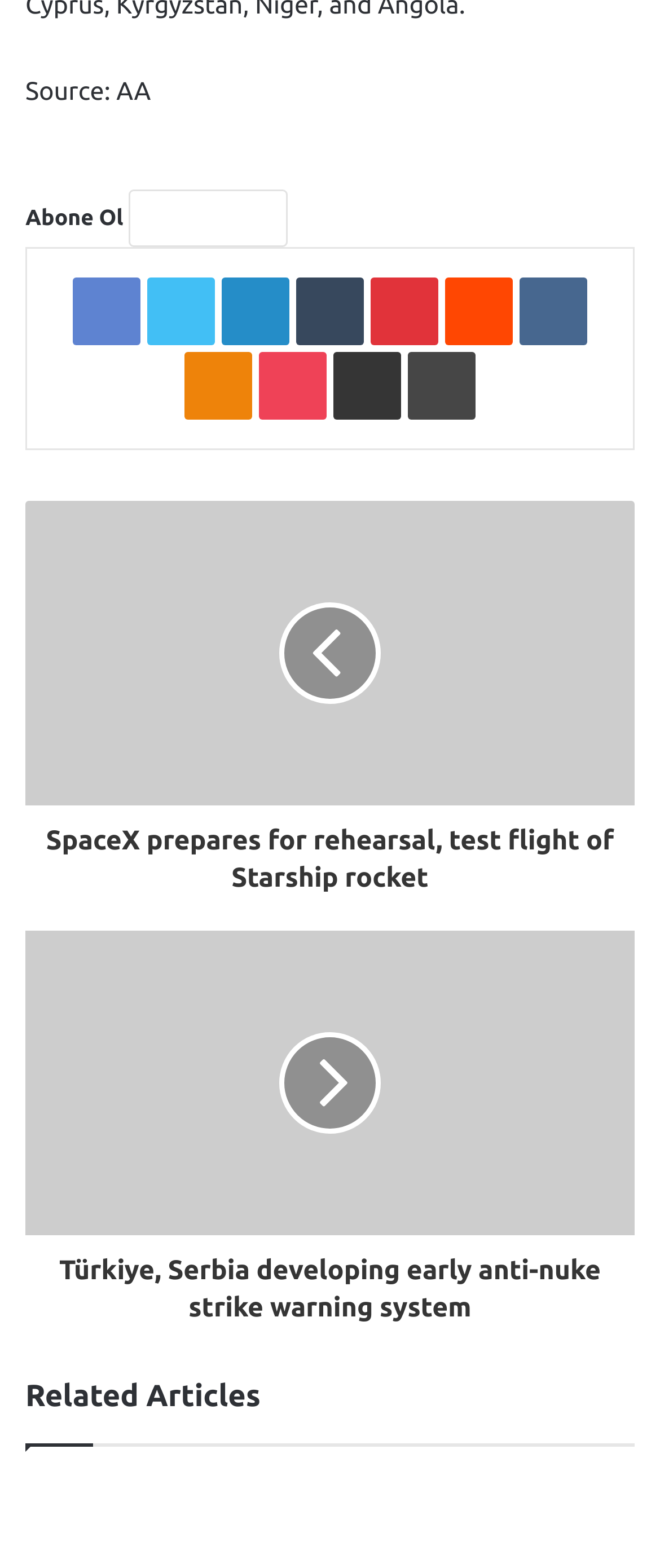What is the topic of the second article?
Using the image, respond with a single word or phrase.

anti-nuke strike warning system